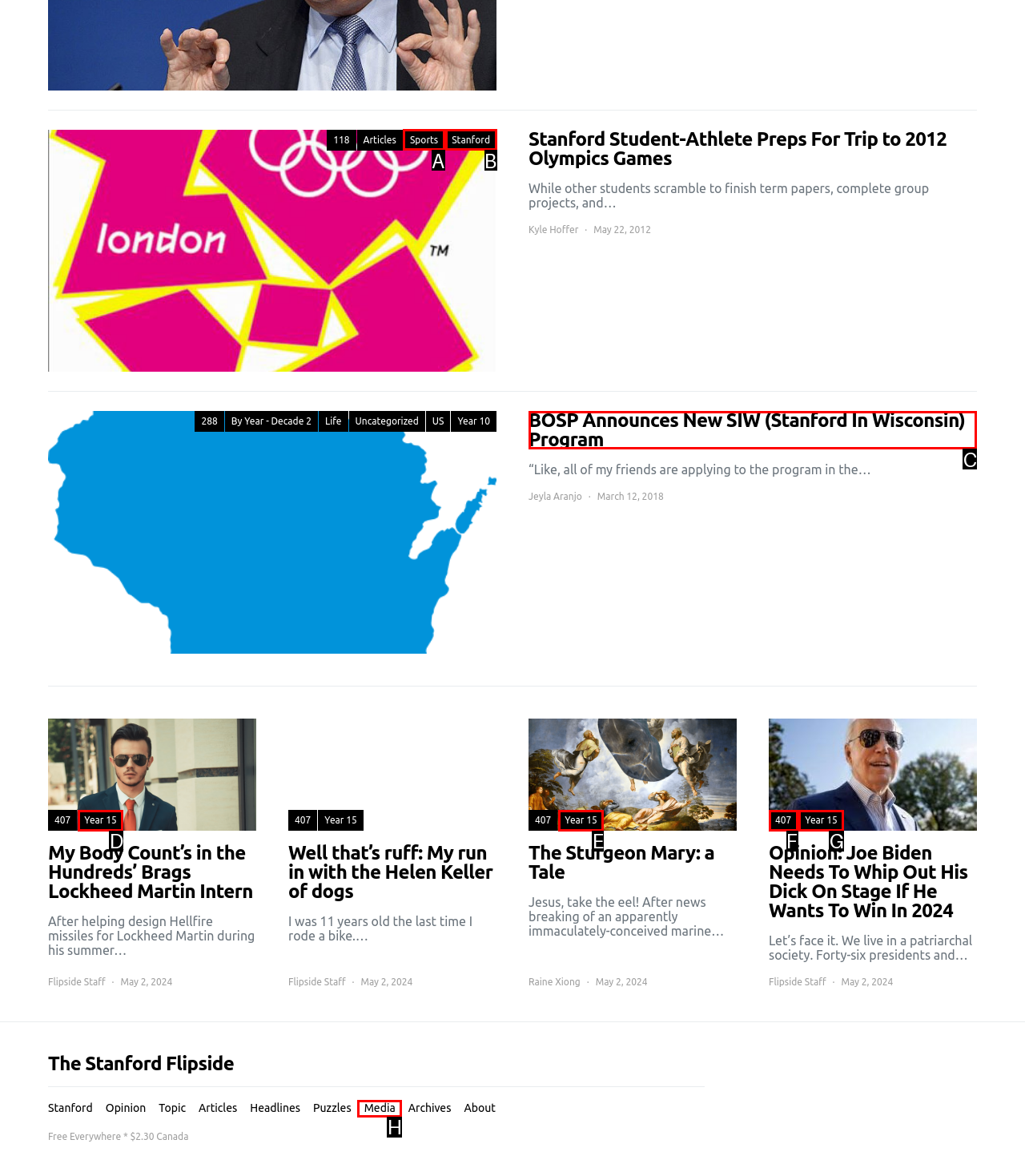Choose the HTML element to click for this instruction: read the article about BOSP Announces New SIW (Stanford In Wisconsin) Program Answer with the letter of the correct choice from the given options.

C